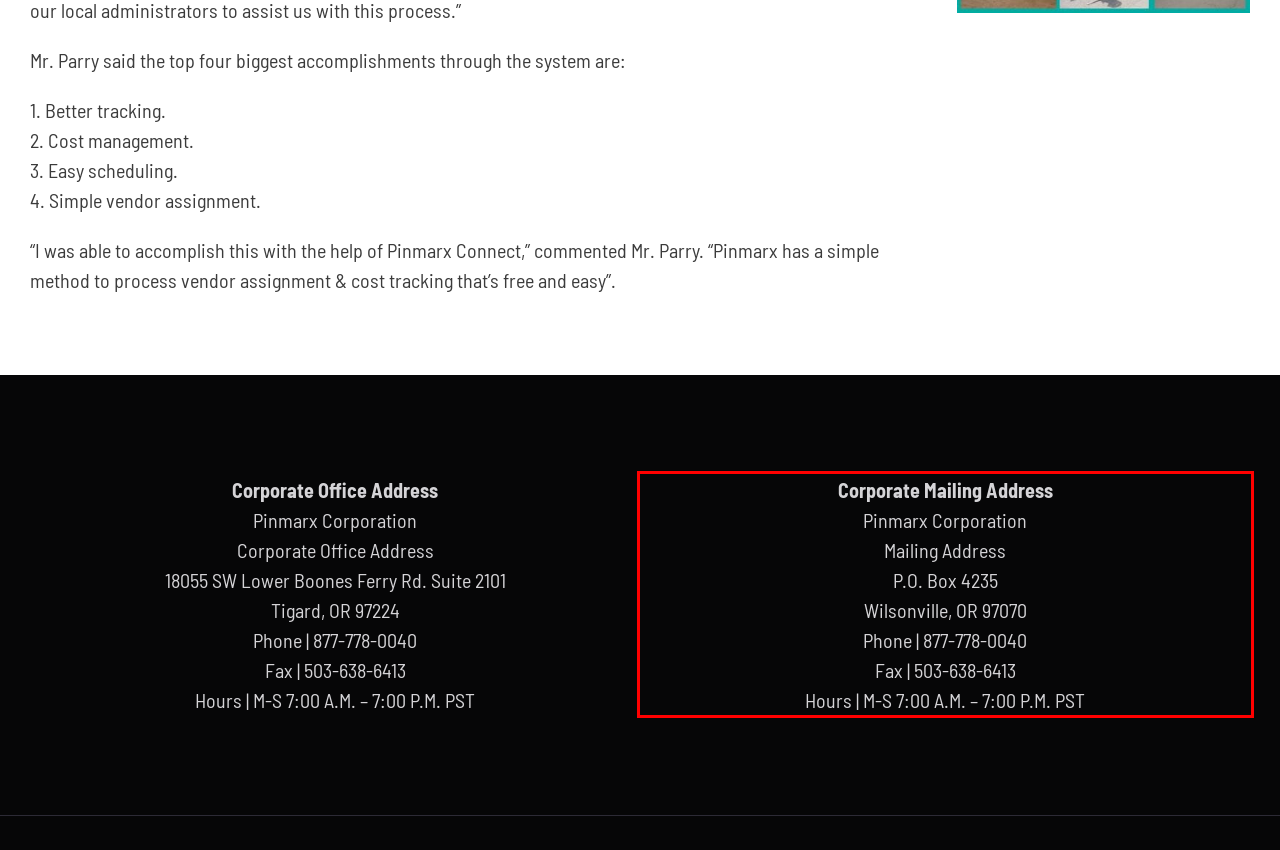Given a screenshot of a webpage with a red bounding box, extract the text content from the UI element inside the red bounding box.

Corporate Mailing Address Pinmarx Corporation Mailing Address P.O. Box 4235 Wilsonville, OR 97070 Phone | 877-778-0040 Fax | 503-638-6413 Hours | M-S 7:00 A.M. – 7:00 P.M. PST